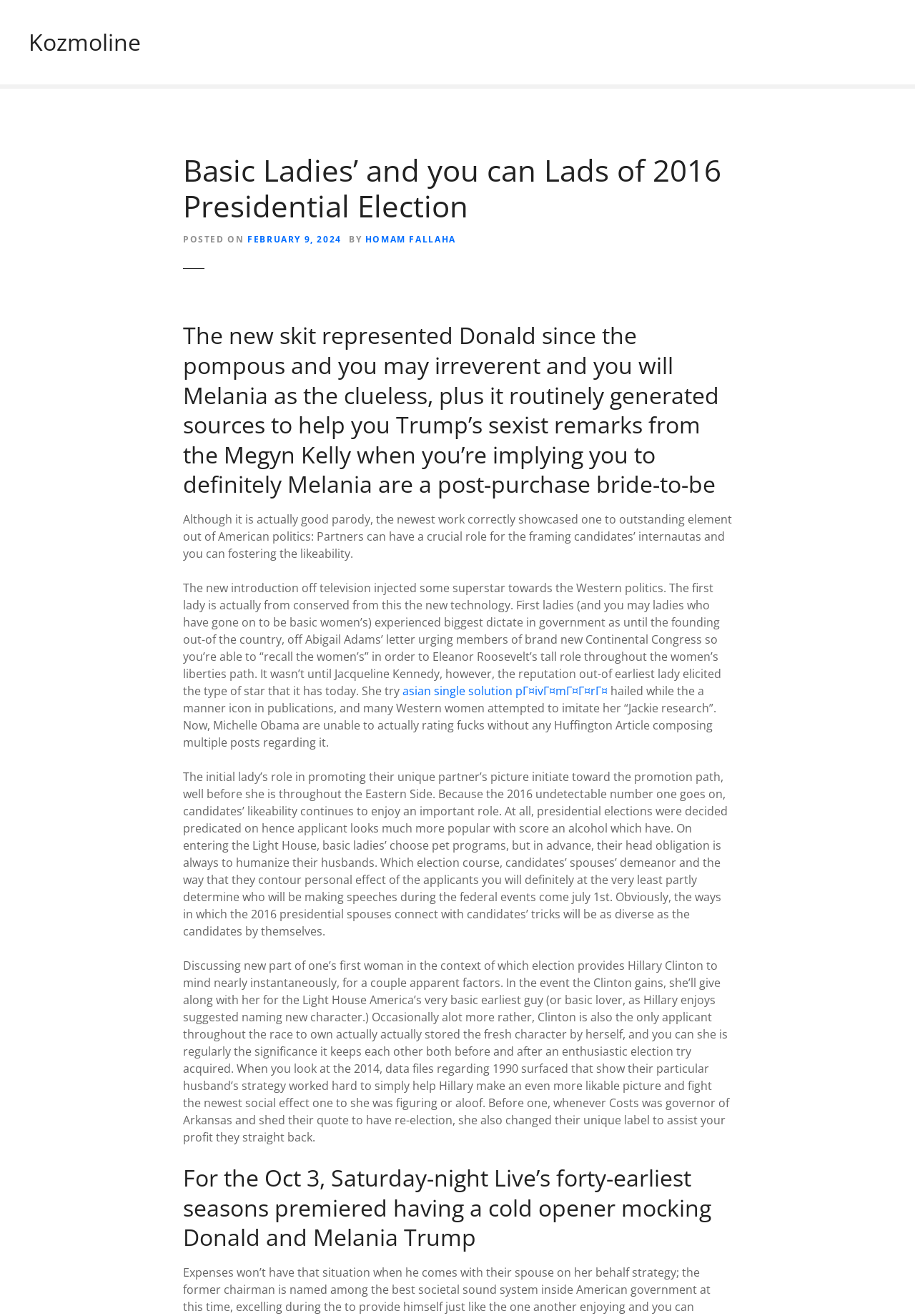Who is the first lady mentioned in the article?
Provide a one-word or short-phrase answer based on the image.

Hillary Clinton